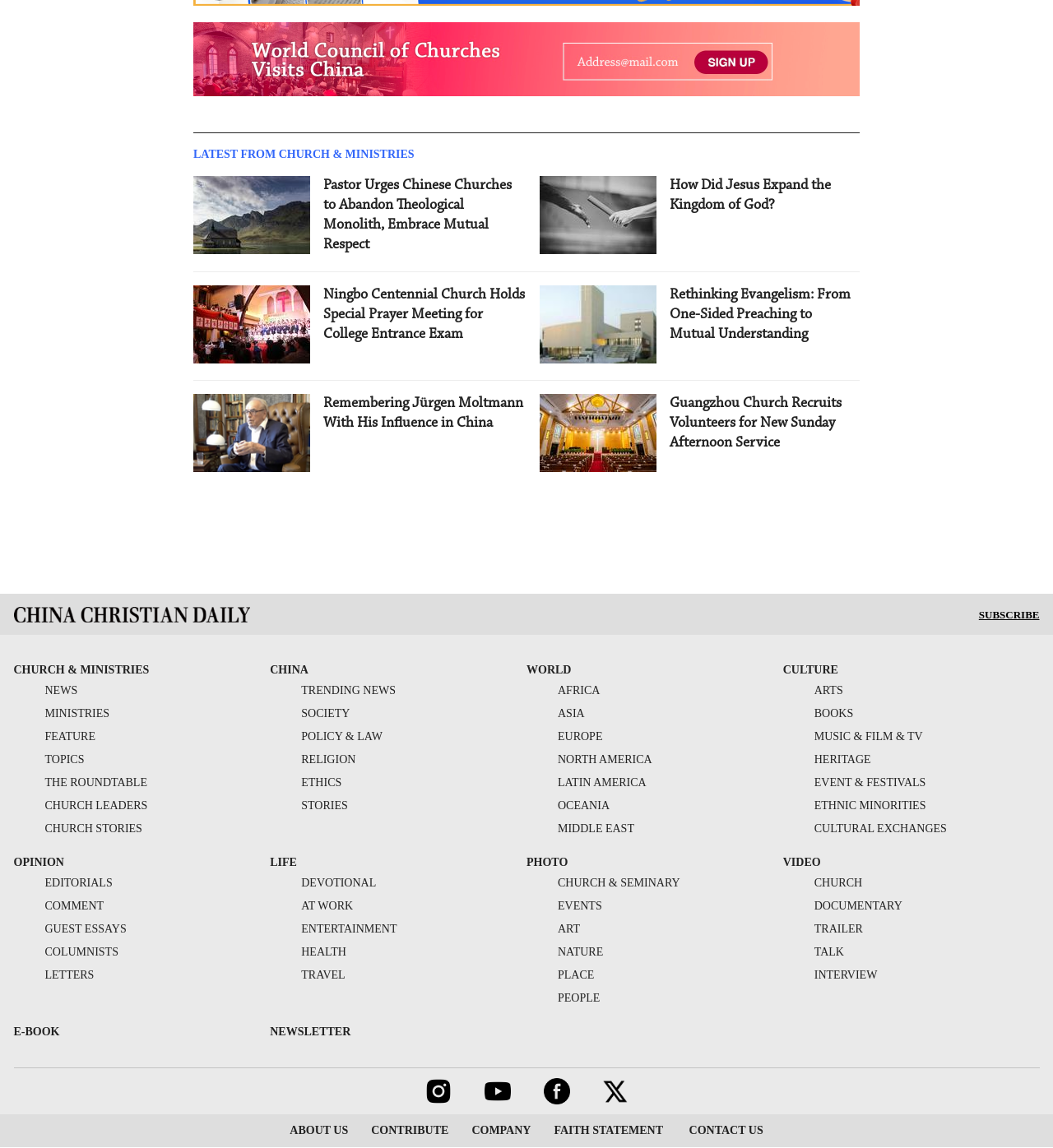Specify the bounding box coordinates of the element's region that should be clicked to achieve the following instruction: "Browse the 'CHURCH & MINISTRIES' section". The bounding box coordinates consist of four float numbers between 0 and 1, in the format [left, top, right, bottom].

[0.013, 0.578, 0.142, 0.589]